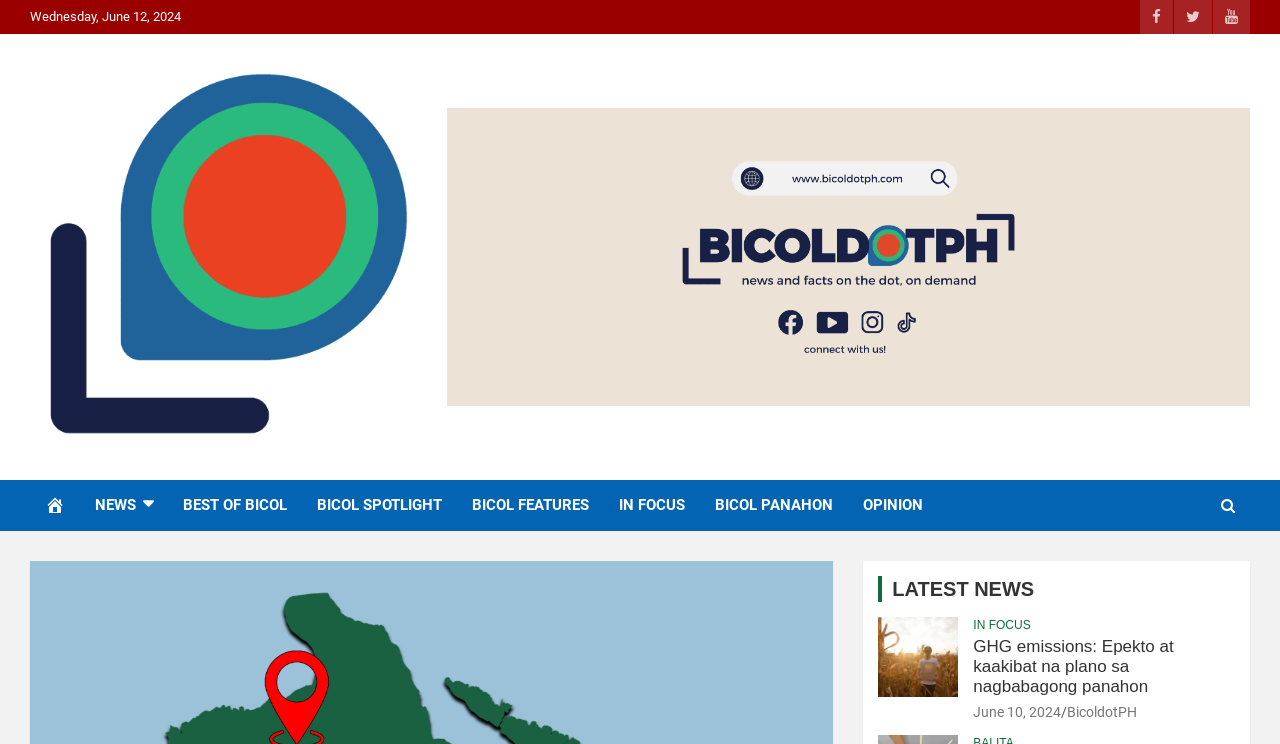Identify the bounding box coordinates of the region that should be clicked to execute the following instruction: "Check the BICOL SPOTLIGHT".

[0.236, 0.645, 0.357, 0.713]